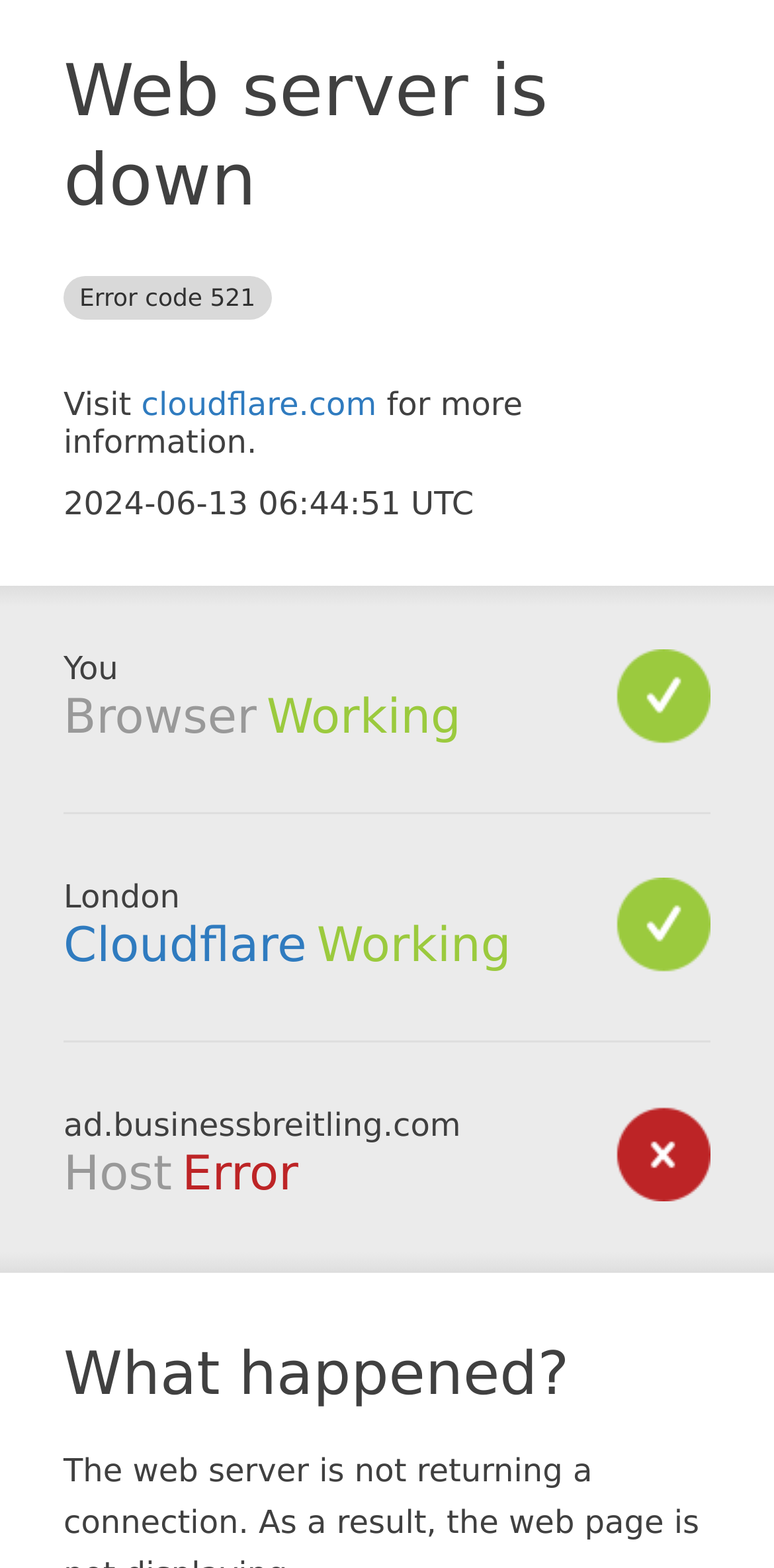What is the date and time of the error?
Please answer the question as detailed as possible based on the image.

The date and time of the error is mentioned as '2024-06-13 06:44:51 UTC' which is located below the 'Visit' link.